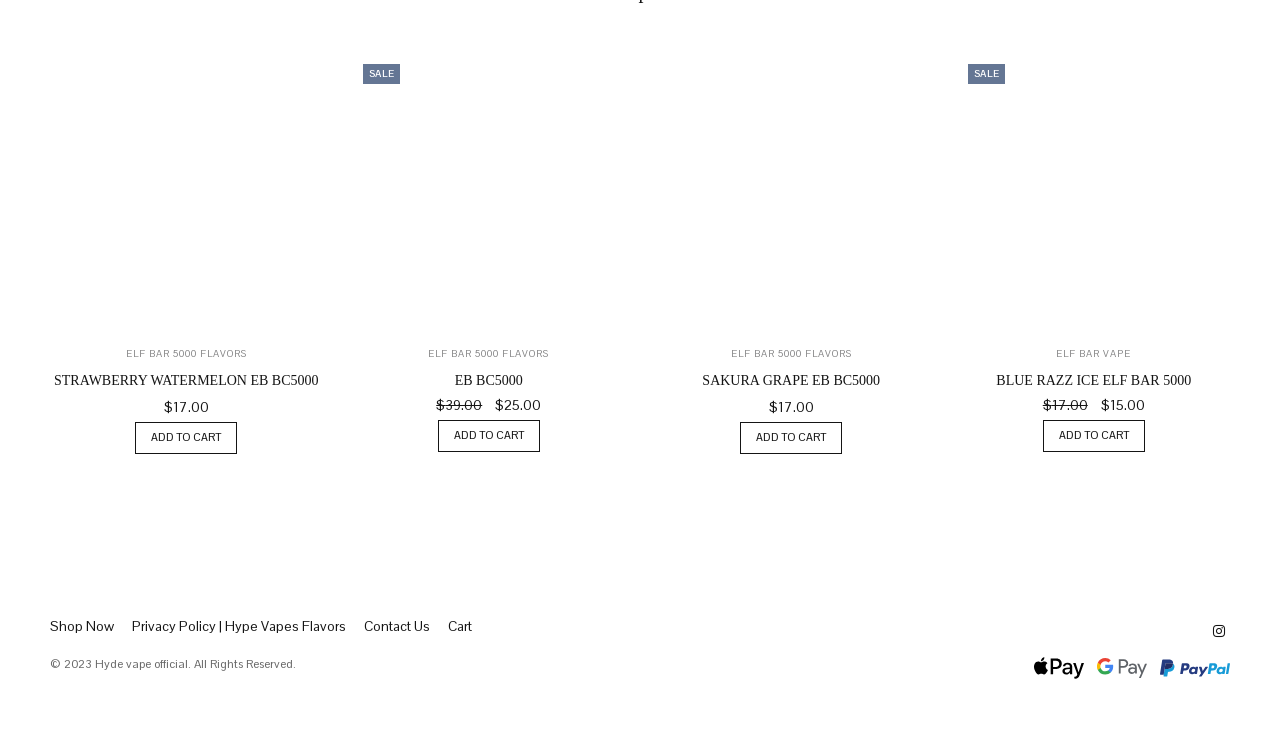Determine the bounding box coordinates of the clickable area required to perform the following instruction: "Click the 'Add To Wishlist' button". The coordinates should be represented as four float numbers between 0 and 1: [left, top, right, bottom].

[0.222, 0.087, 0.244, 0.125]